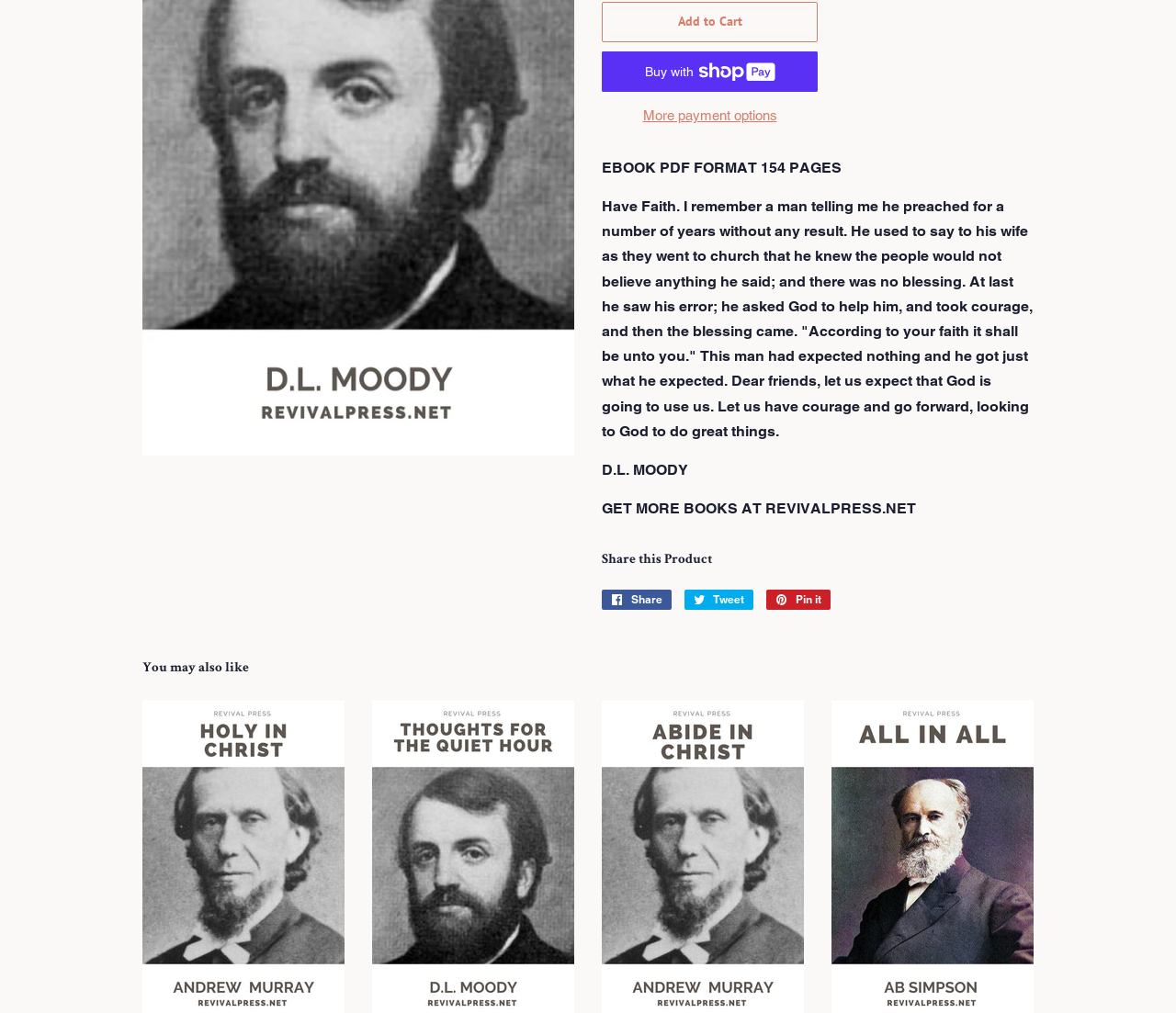Give the bounding box coordinates for the element described as: "Tweet Tweet on Twitter".

[0.582, 0.582, 0.641, 0.602]